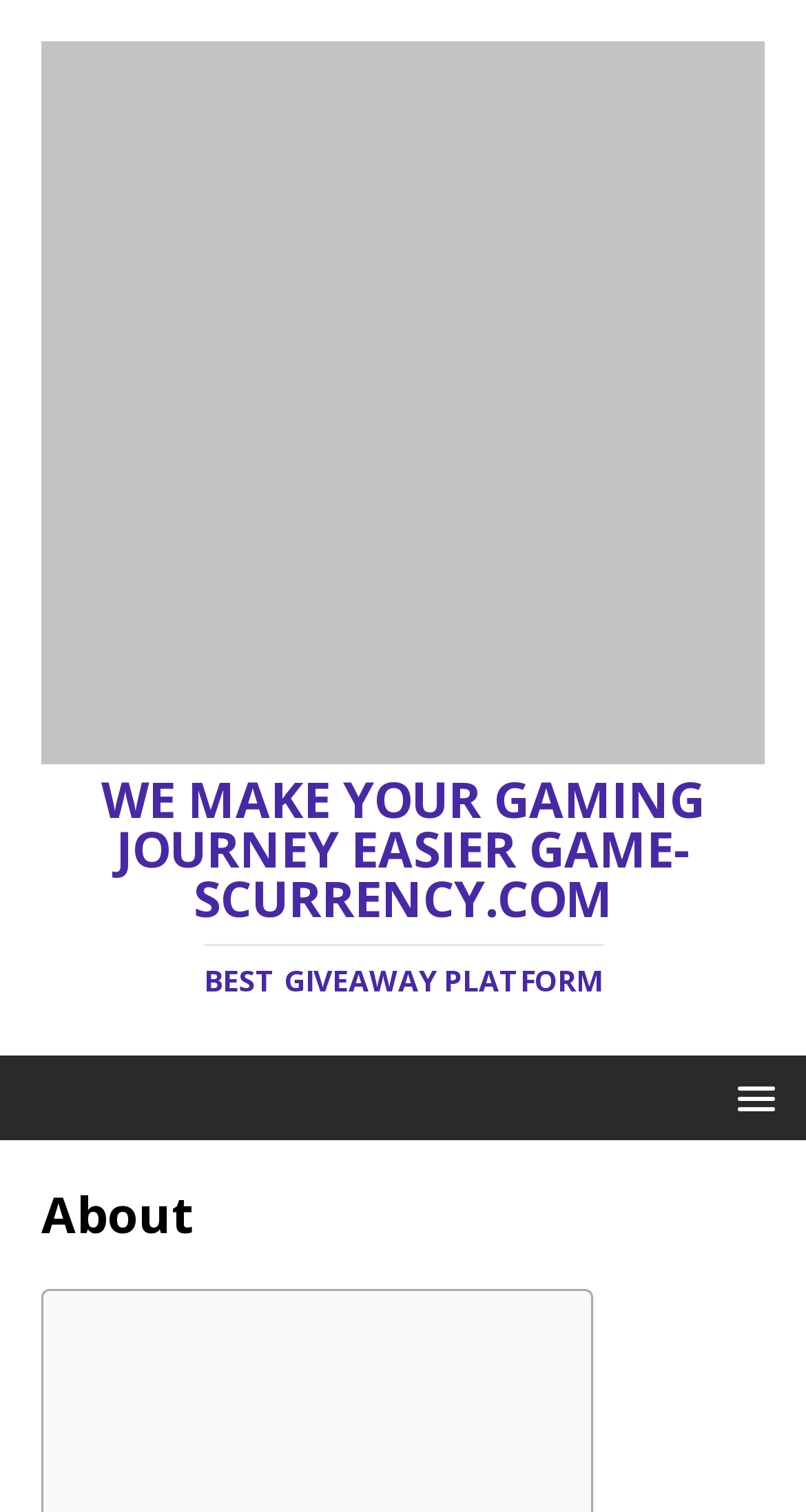What is the position of the 'About' link?
Use the information from the image to give a detailed answer to the question.

The 'About' link is located at the top right corner of the webpage, as indicated by its bounding box coordinates [0.872, 0.705, 0.987, 0.745], which shows that it is positioned near the top and right edges of the webpage.